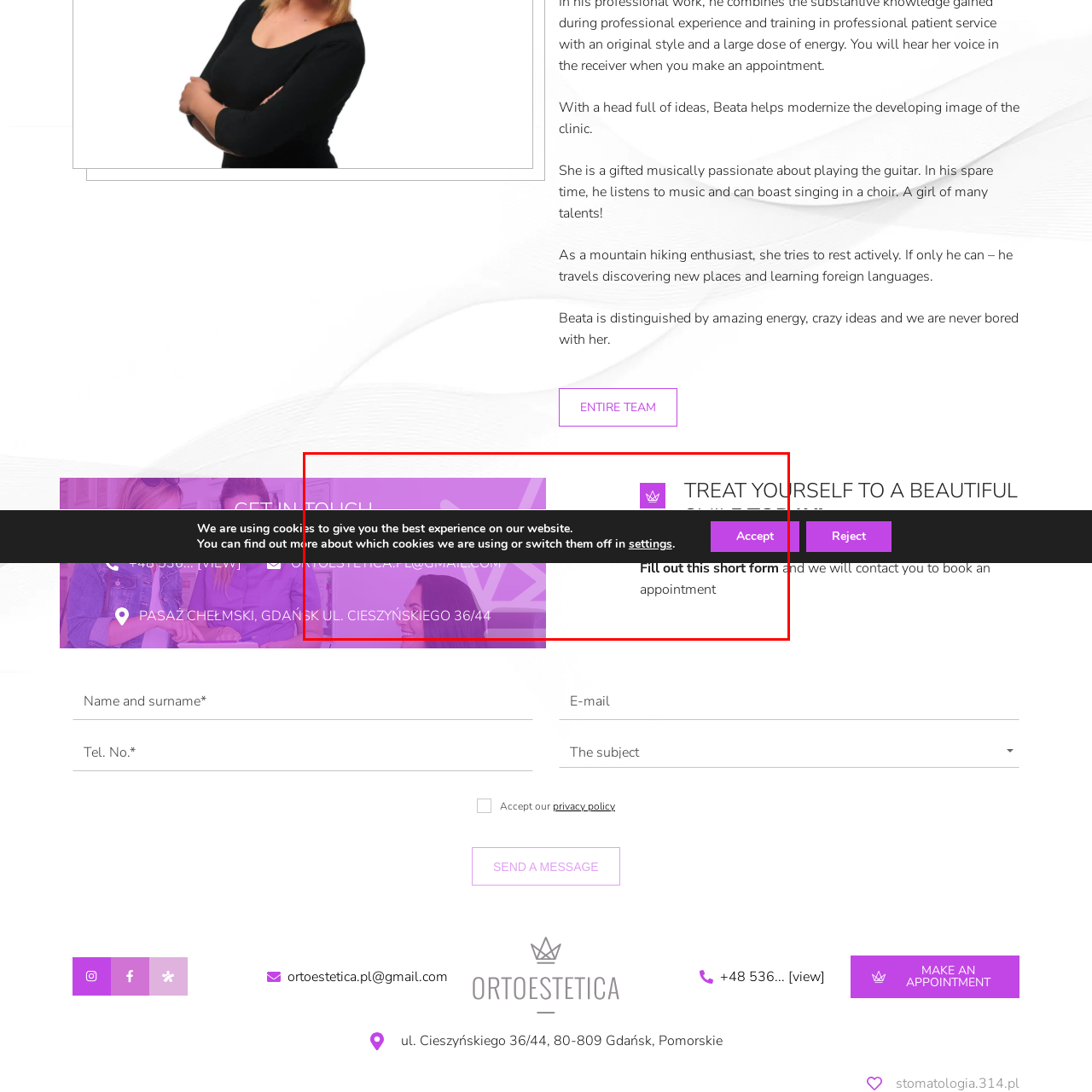Check the area bordered by the red box and provide a single word or phrase as the answer to the question: What is the purpose of the form on the right?

Scheduling an appointment